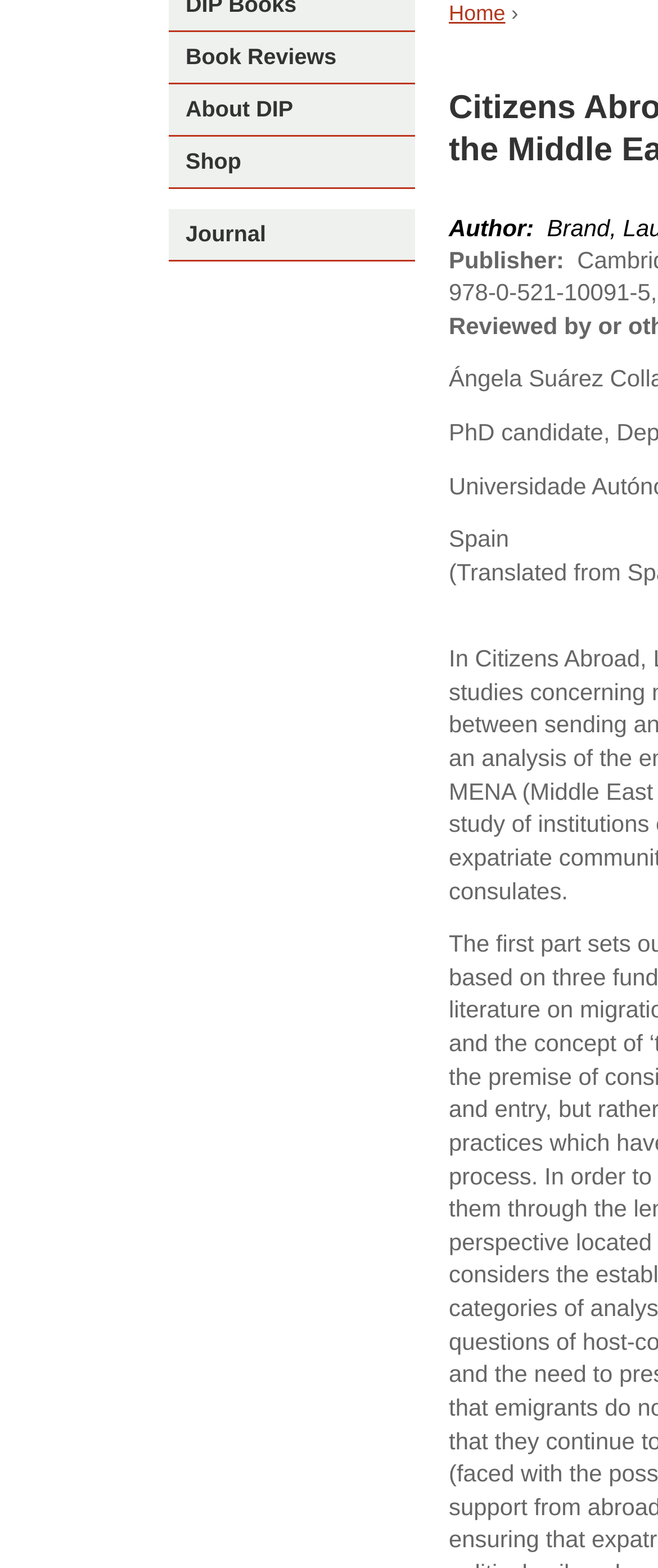Using the element description provided, determine the bounding box coordinates in the format (top-left x, top-left y, bottom-right x, bottom-right y). Ensure that all values are floating point numbers between 0 and 1. Element description: About DIP

[0.256, 0.061, 0.445, 0.077]